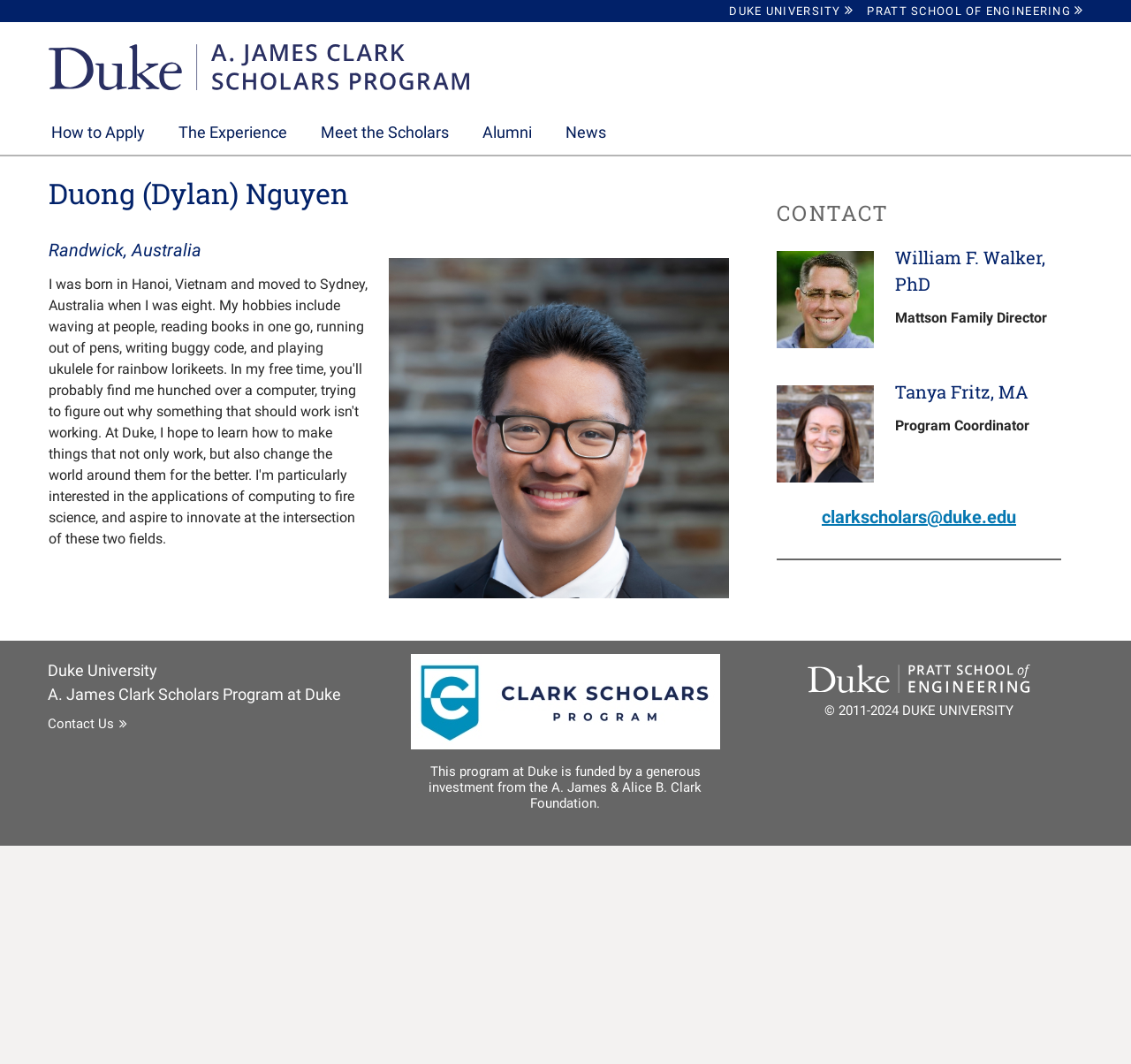Please provide the bounding box coordinates for the element that needs to be clicked to perform the instruction: "Visit the 'A. James Clark Scholars Program at Duke' page". The coordinates must consist of four float numbers between 0 and 1, formatted as [left, top, right, bottom].

[0.043, 0.042, 0.415, 0.085]